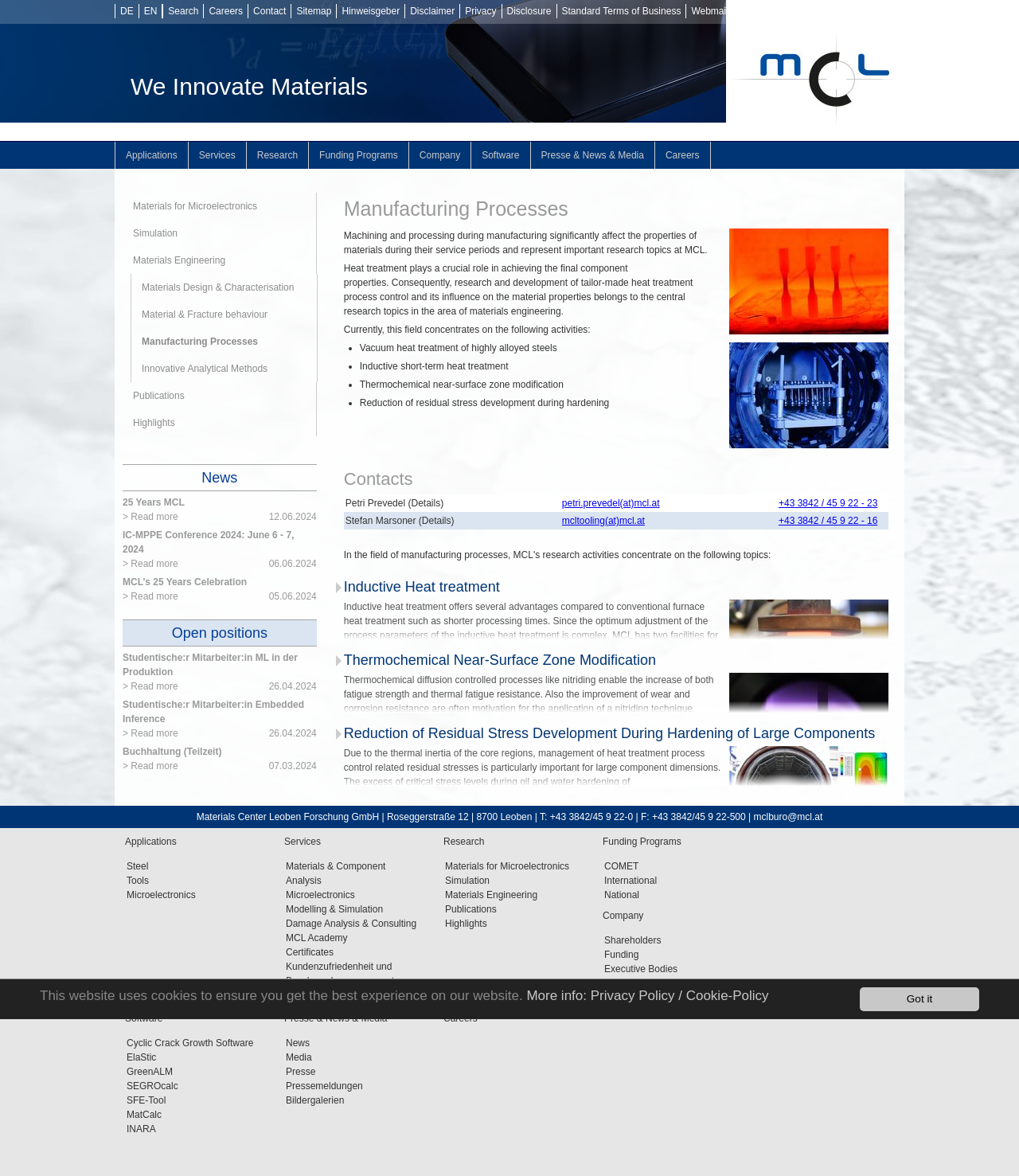Kindly determine the bounding box coordinates for the clickable area to achieve the given instruction: "Learn about Inductive Heat treatment".

[0.337, 0.492, 0.872, 0.506]